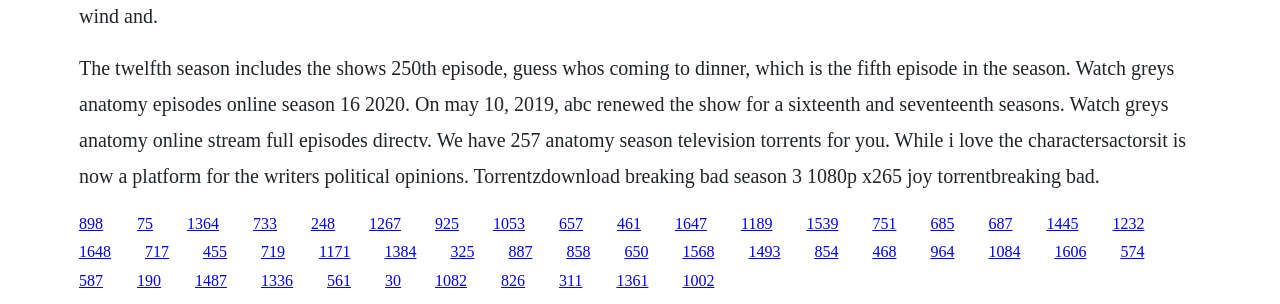Find the bounding box coordinates of the element's region that should be clicked in order to follow the given instruction: "Visit the page for Grey's Anatomy season 16". The coordinates should consist of four float numbers between 0 and 1, i.e., [left, top, right, bottom].

[0.107, 0.706, 0.12, 0.762]